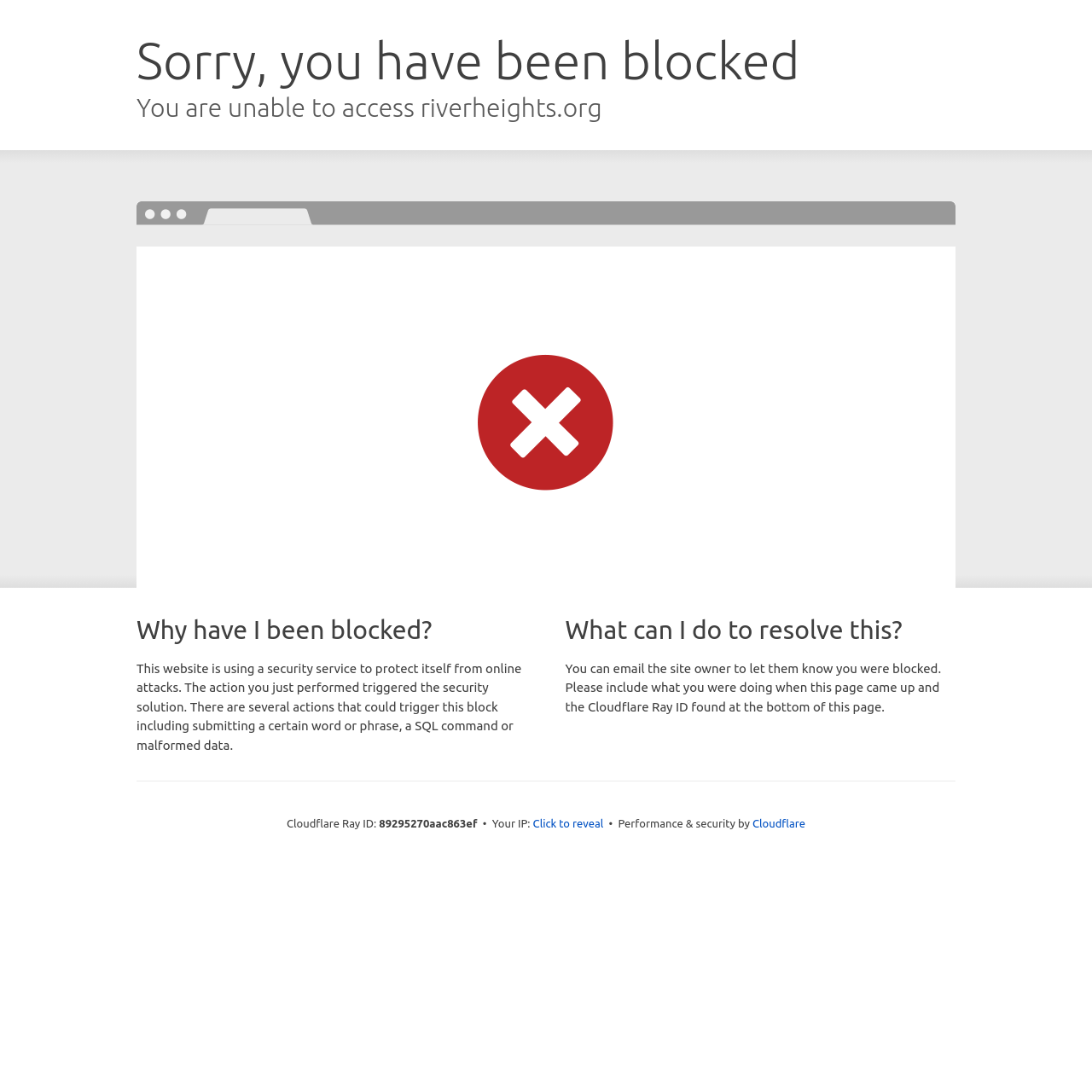Please find the bounding box for the UI element described by: "Click to reveal".

[0.488, 0.747, 0.553, 0.762]